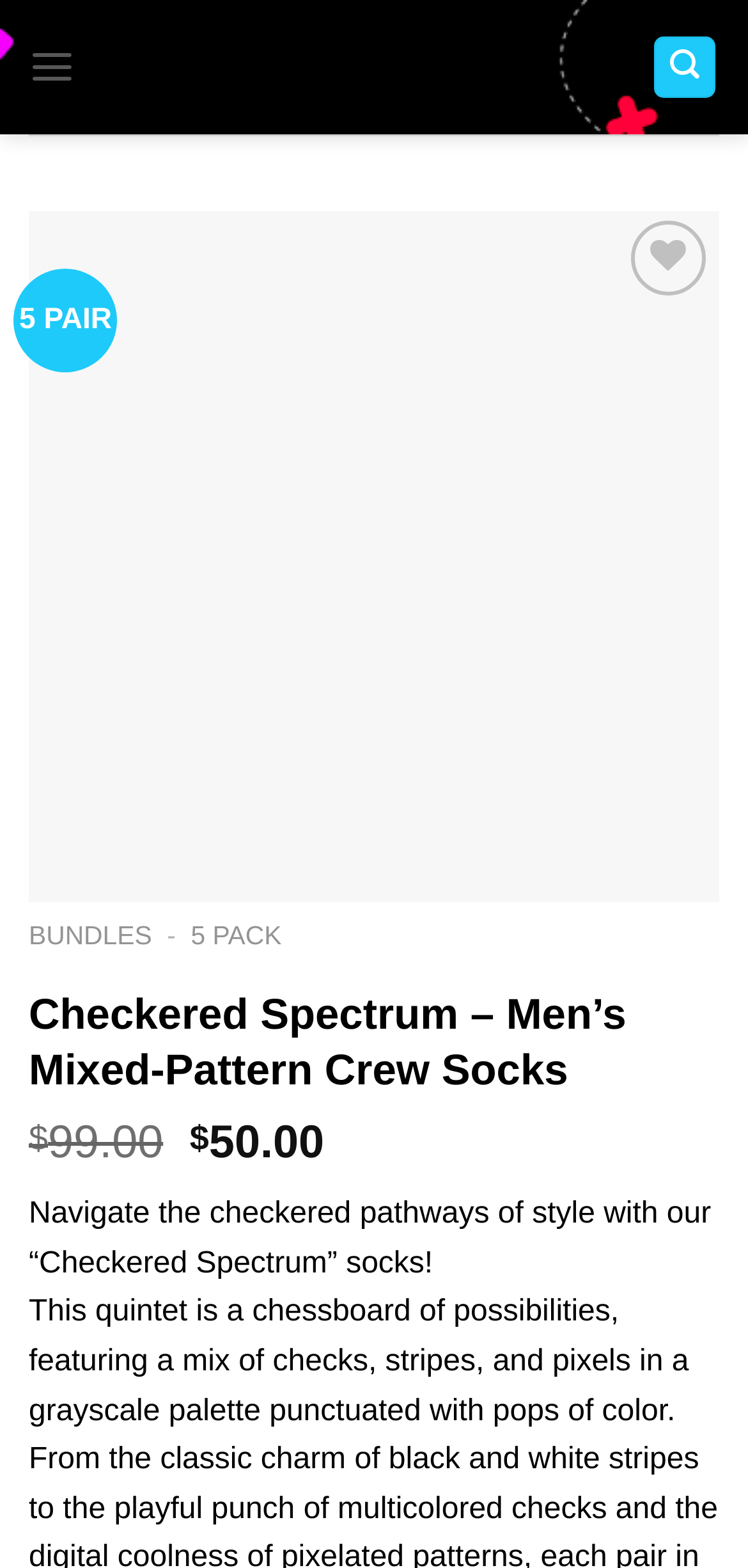Bounding box coordinates should be provided in the format (top-left x, top-left y, bottom-right x, bottom-right y) with all values between 0 and 1. Identify the bounding box for this UI element: parent_node: Add to wishlist aria-label="Wishlist"

[0.844, 0.141, 0.944, 0.188]